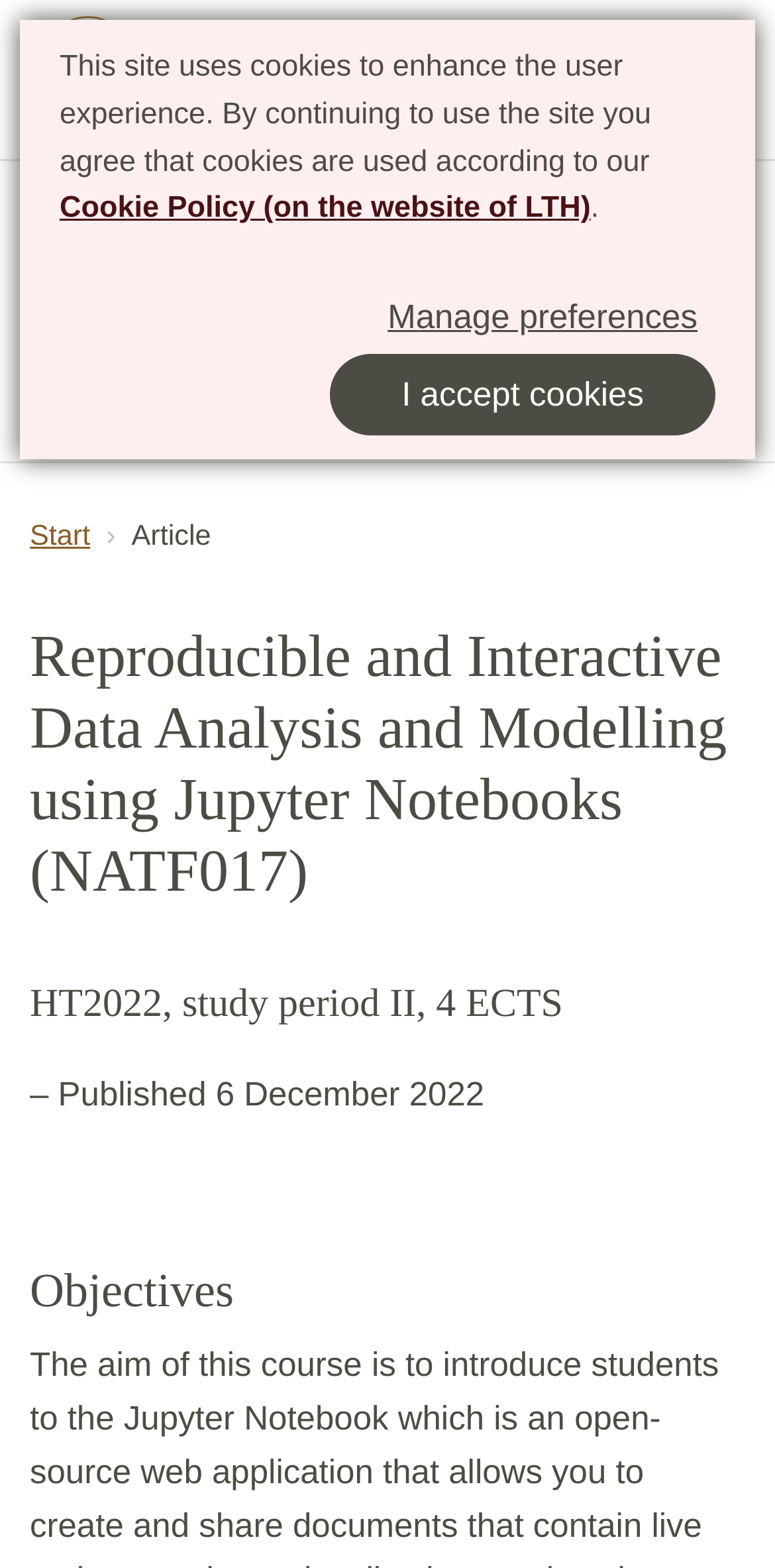What is the name of the course?
Based on the content of the image, thoroughly explain and answer the question.

I found the answer by looking at the heading element 'Reproducible and Interactive Data Analysis and Modelling using Jupyter Notebooks (NATF017)' which is a part of the main content of the webpage, indicating the name of the course.